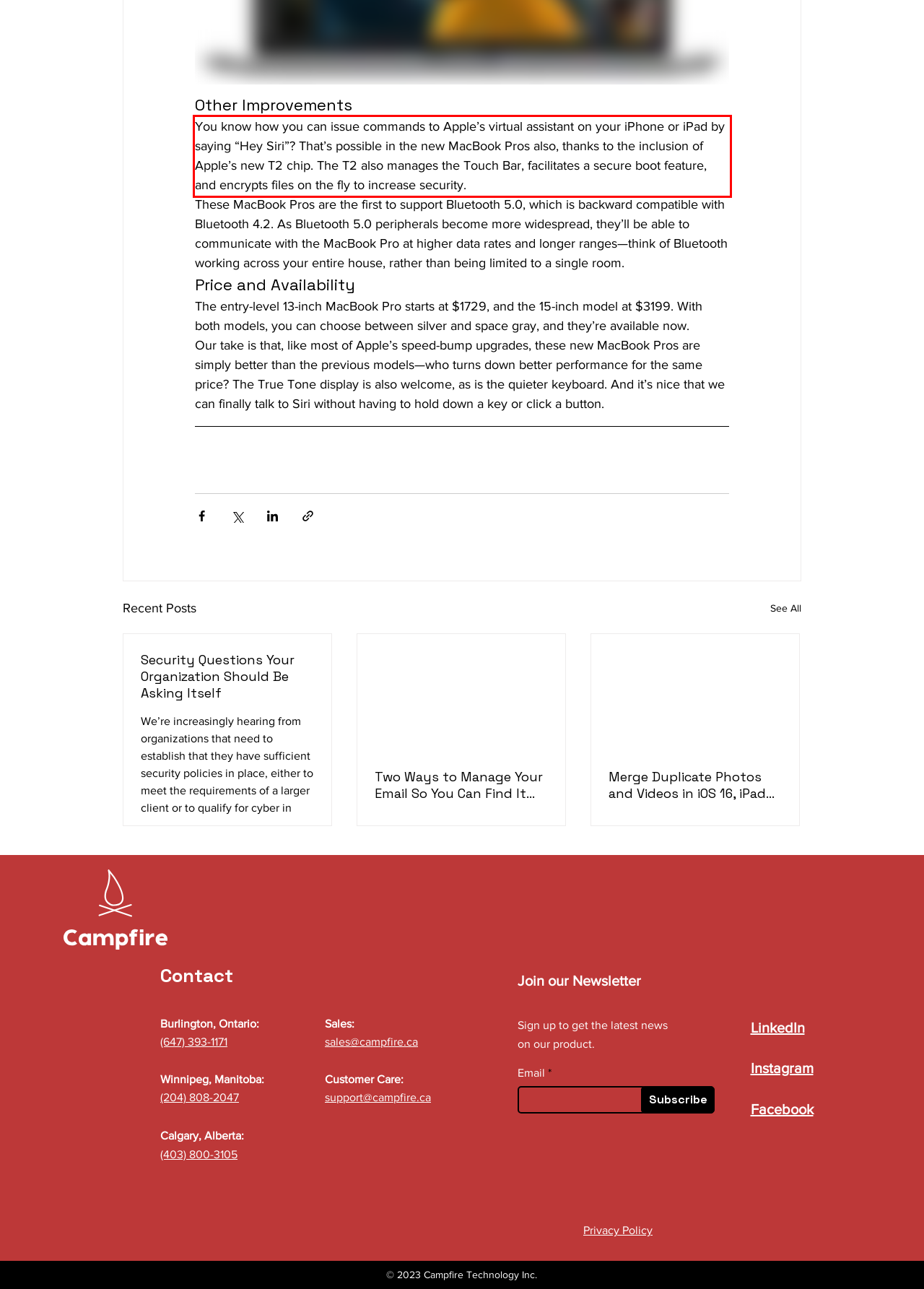The screenshot you have been given contains a UI element surrounded by a red rectangle. Use OCR to read and extract the text inside this red rectangle.

You know how you can issue commands to Apple’s virtual assistant on your iPhone or iPad by saying “Hey Siri”? That’s possible in the new MacBook Pros also, thanks to the inclusion of Apple’s new T2 chip. The T2 also manages the Touch Bar, facilitates a secure boot feature, and encrypts files on the fly to increase security.